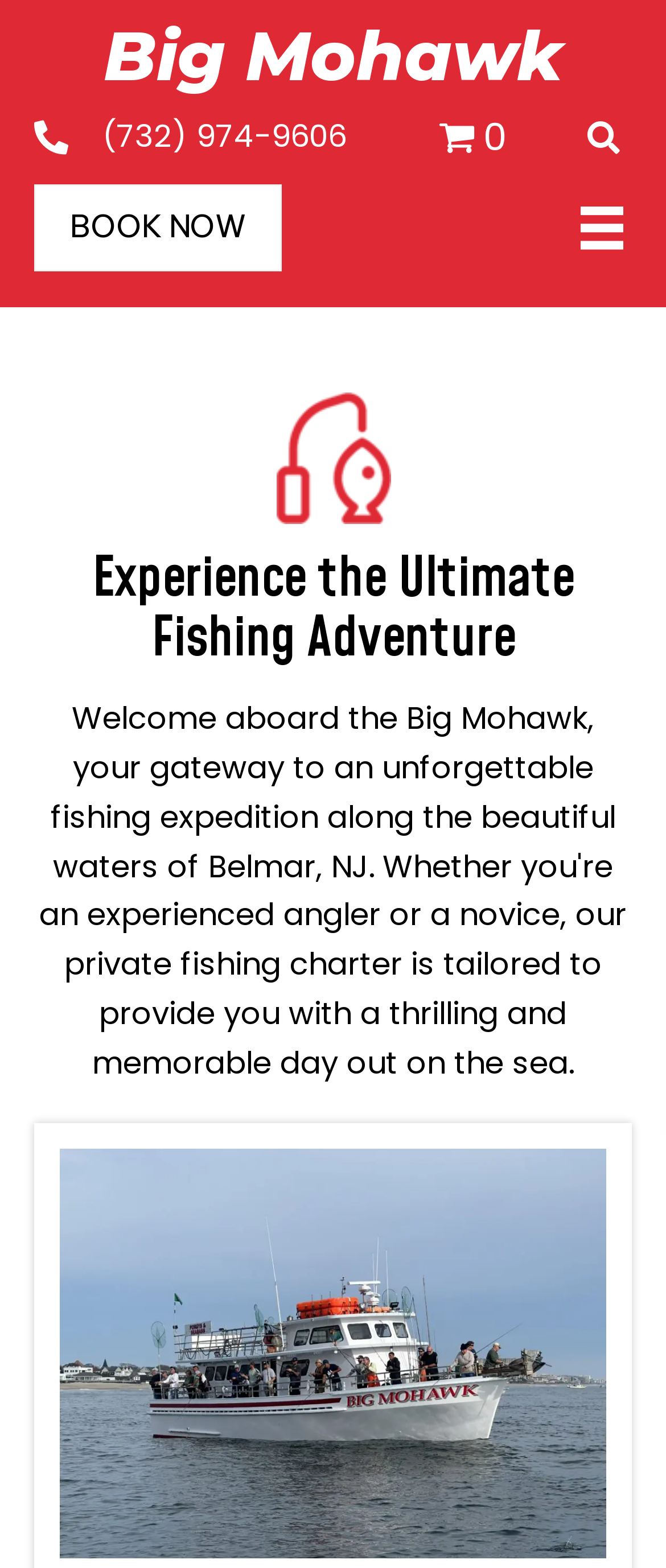What is the current number of items in the cart?
Using the image as a reference, deliver a detailed and thorough answer to the question.

I found the current number of items in the cart by looking at the text element 'Cart 0' which indicates that there are currently no items in the cart.